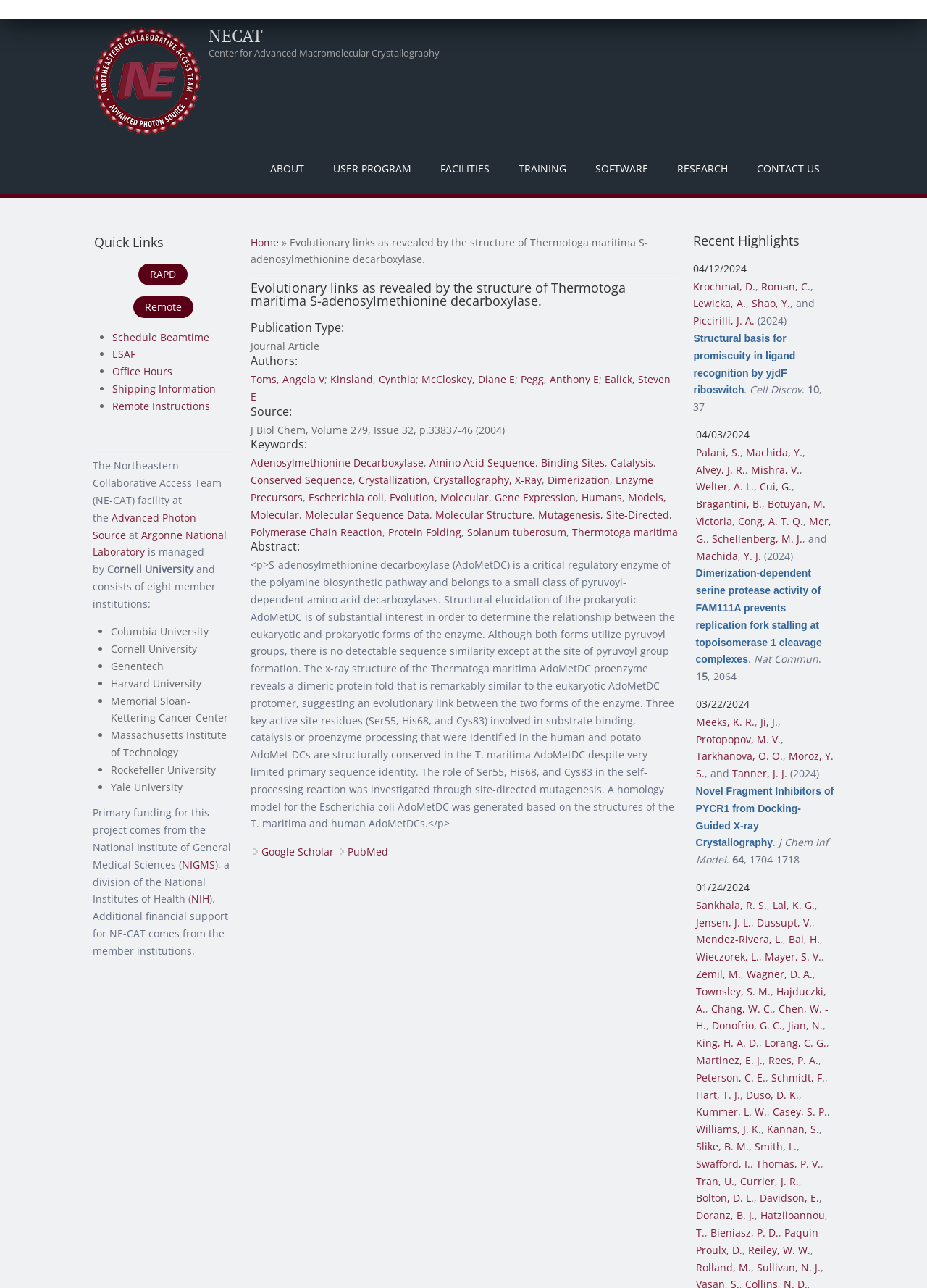What is the purpose of the NECAT facility?
Based on the image, answer the question with as much detail as possible.

The purpose of the NECAT facility can be found in the section at the bottom of the webpage, which mentions that the 'Northeastern Collaborative Access Team (NE-CAT) facility at the Advanced Photon Source at Argonne National Laboratory'.